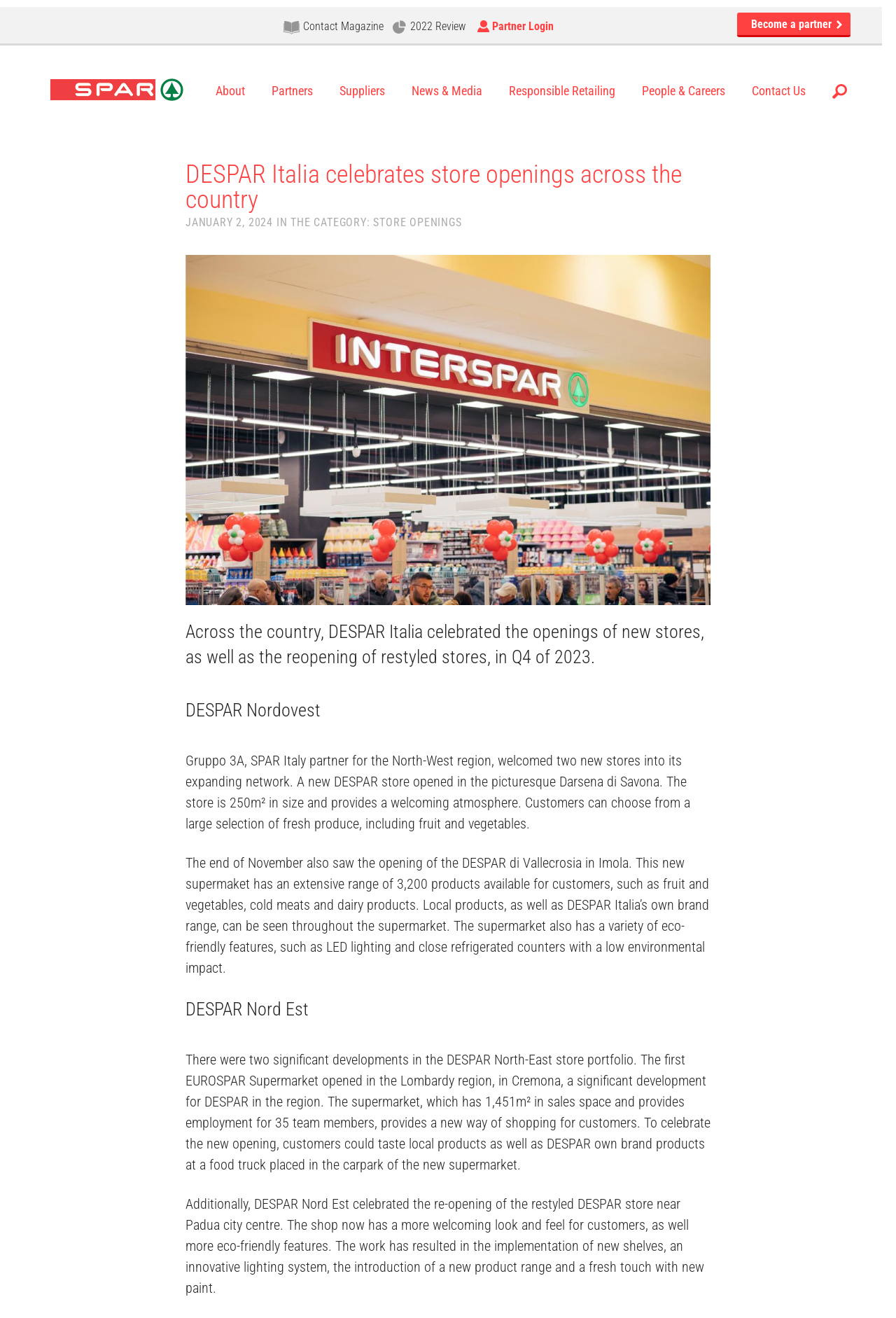Locate the bounding box coordinates of the clickable region necessary to complete the following instruction: "Download image". Provide the coordinates in the format of four float numbers between 0 and 1, i.e., [left, top, right, bottom].

[0.766, 0.199, 0.785, 0.211]